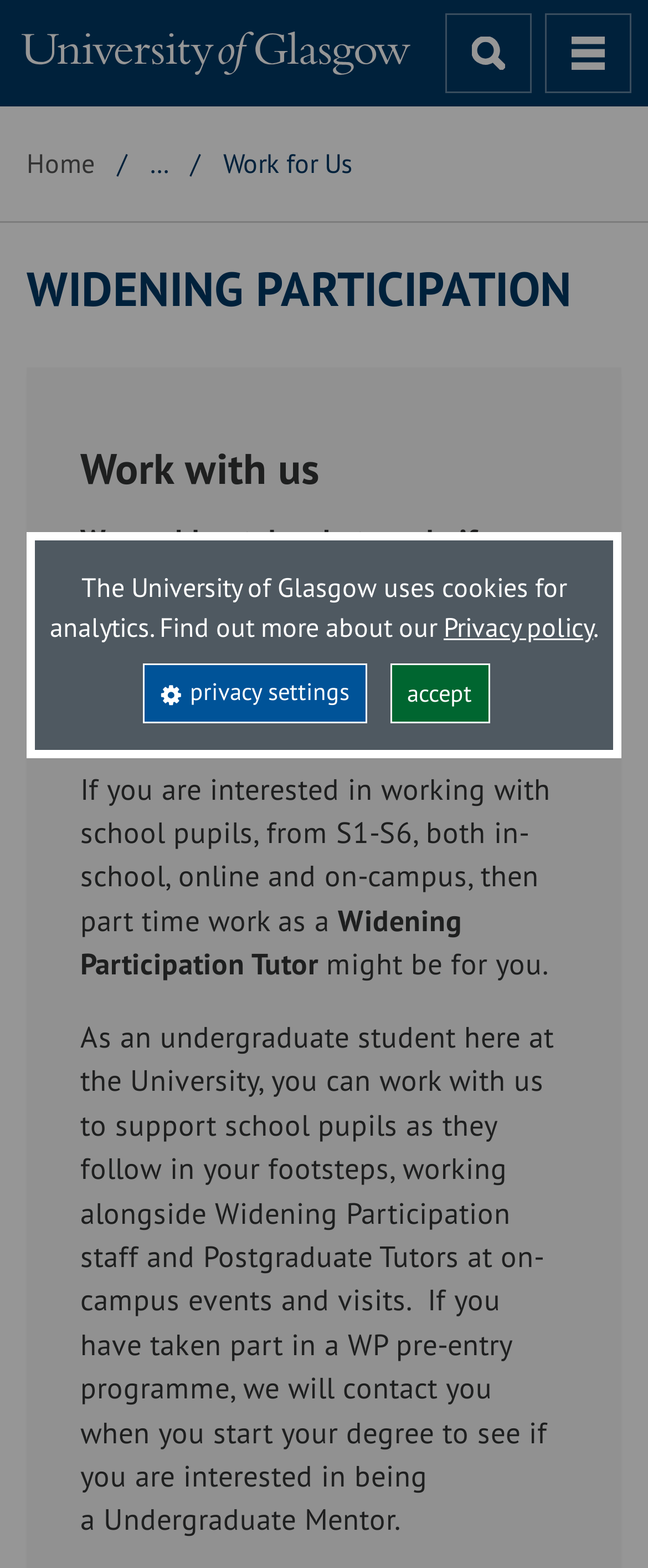What is the name of the university?
Analyze the screenshot and provide a detailed answer to the question.

I found the answer by looking at the top-left corner of the webpage, where the university's logo and name are displayed.